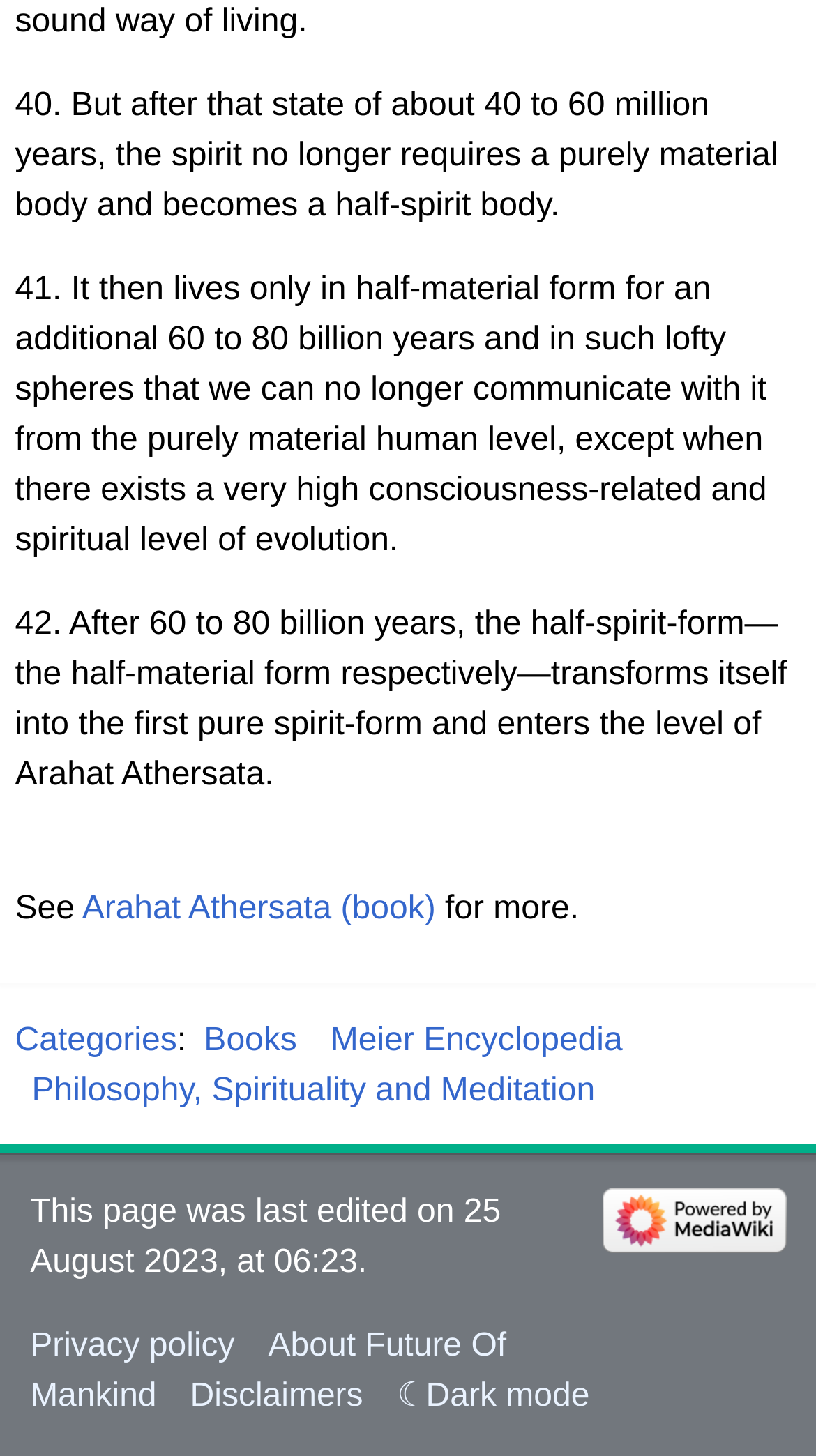Provide a short answer using a single word or phrase for the following question: 
When was the webpage last edited?

25 August 2023